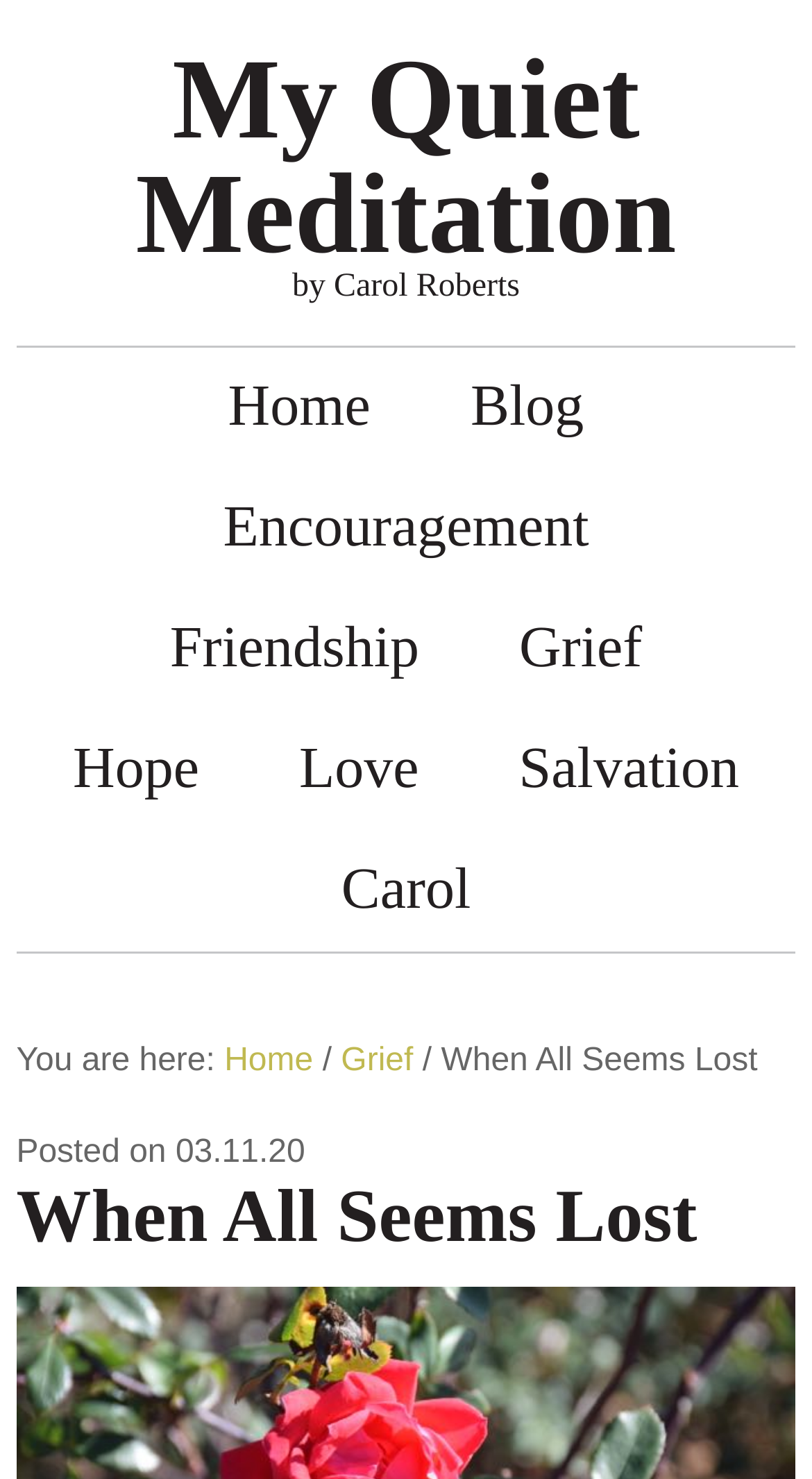Bounding box coordinates are specified in the format (top-left x, top-left y, bottom-right x, bottom-right y). All values are floating point numbers bounded between 0 and 1. Please provide the bounding box coordinate of the region this sentence describes: Home

[0.219, 0.235, 0.518, 0.317]